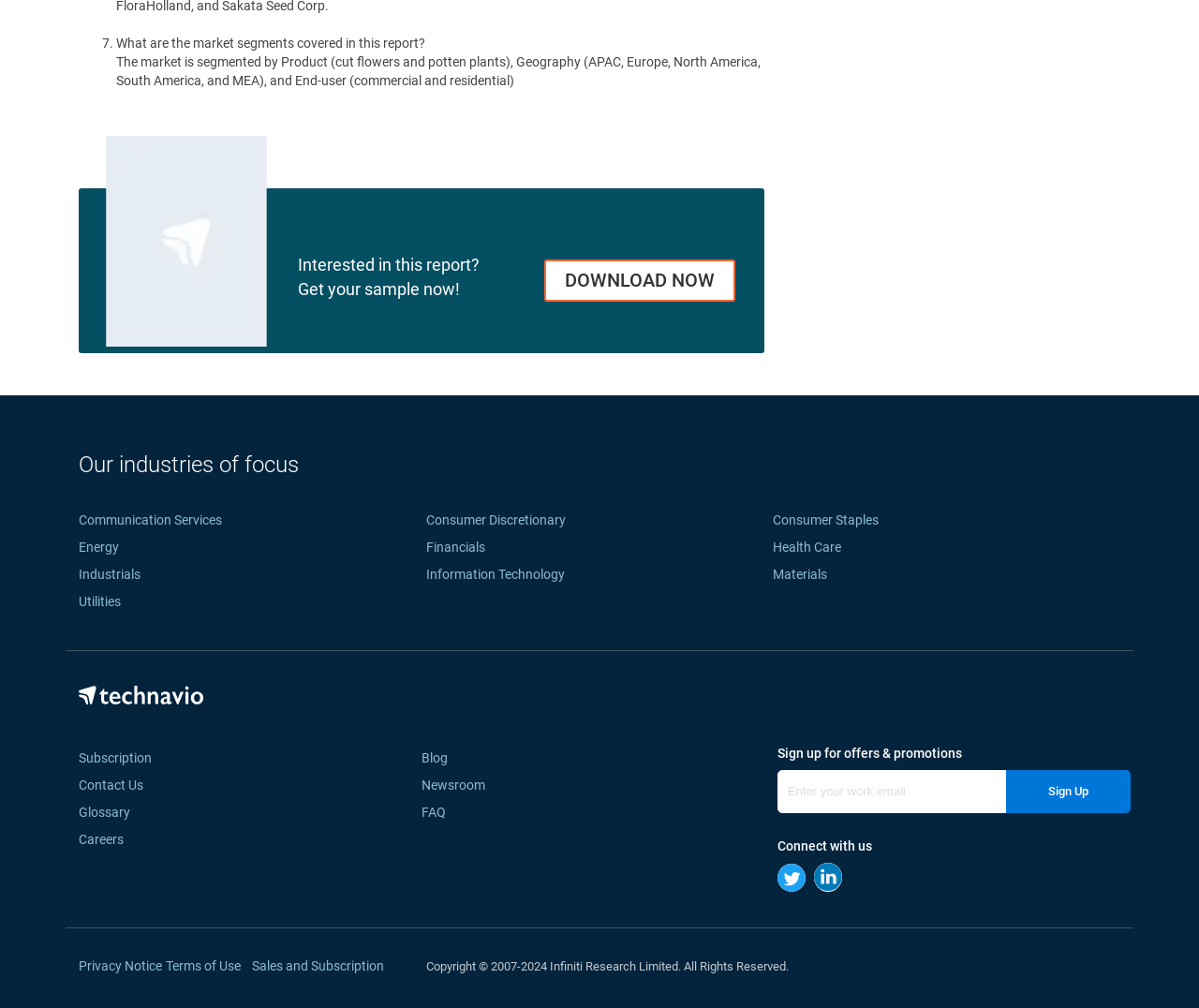Use a single word or phrase to answer the question: 
What is the market segmented by?

Product, Geography, and End-user